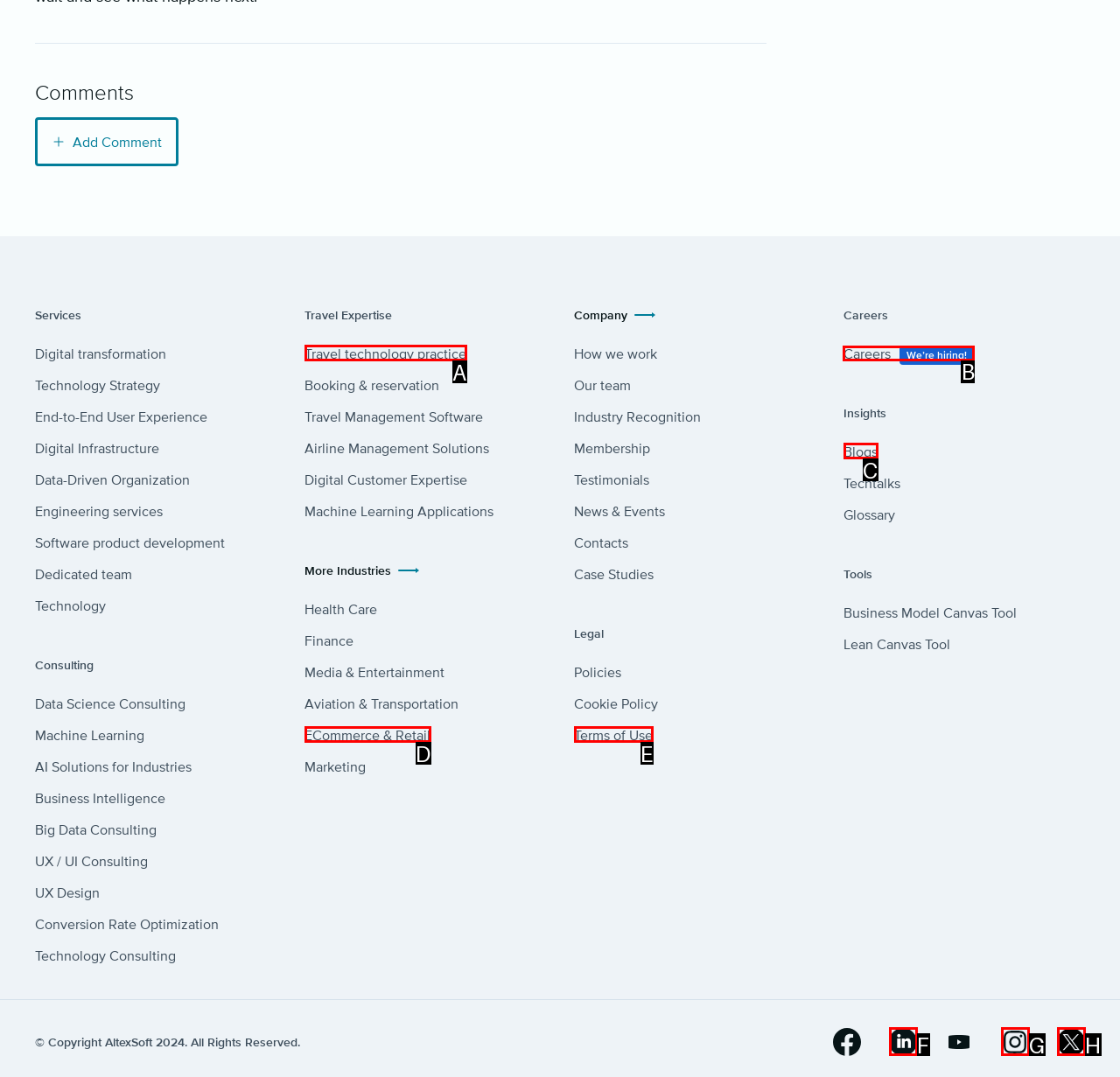Please indicate which option's letter corresponds to the task: Check out Careers by examining the highlighted elements in the screenshot.

B